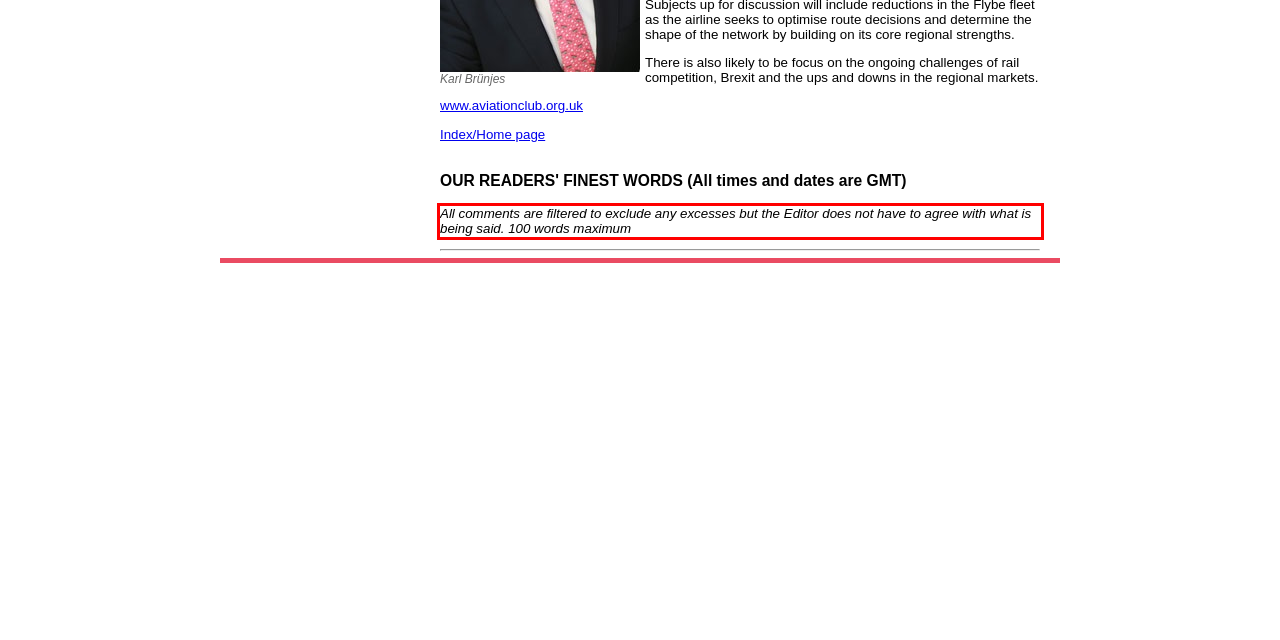Look at the screenshot of the webpage, locate the red rectangle bounding box, and generate the text content that it contains.

All comments are filtered to exclude any excesses but the Editor does not have to agree with what is being said. 100 words maximum